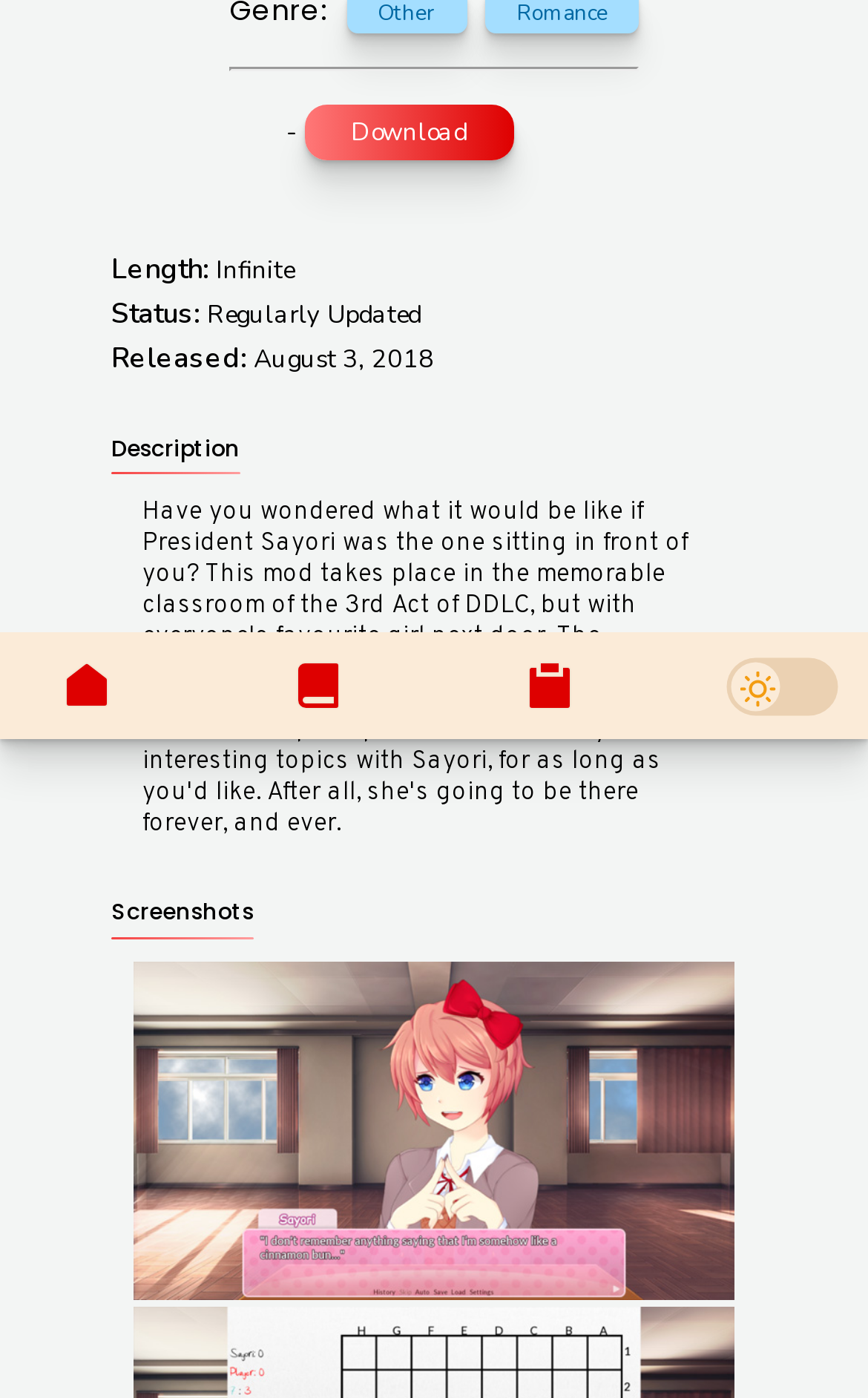Refer to the element description Submit Your Own and identify the corresponding bounding box in the screenshot. Format the coordinates as (top-left x, top-left y, bottom-right x, bottom-right y) with values in the range of 0 to 1.

[0.601, 0.471, 0.663, 0.51]